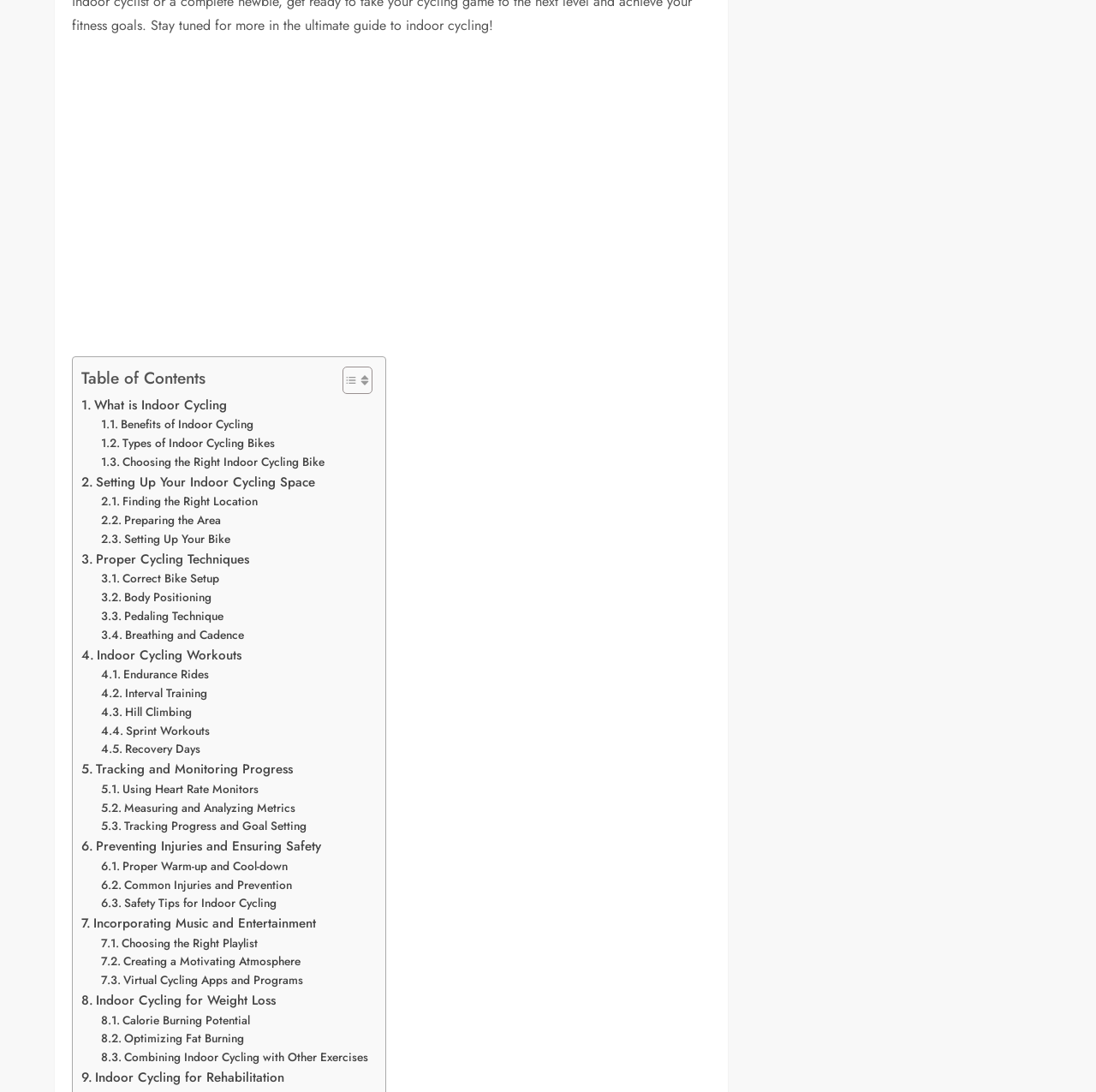Analyze the image and deliver a detailed answer to the question: What is the focus of the 'Indoor Cycling Workouts' section?

The 'Indoor Cycling Workouts' section has links to various types of workouts, such as 'Endurance Rides', 'Interval Training', and 'Hill Climbing'. This suggests that the focus of this section is to provide information on different types of workouts that can be done through indoor cycling.